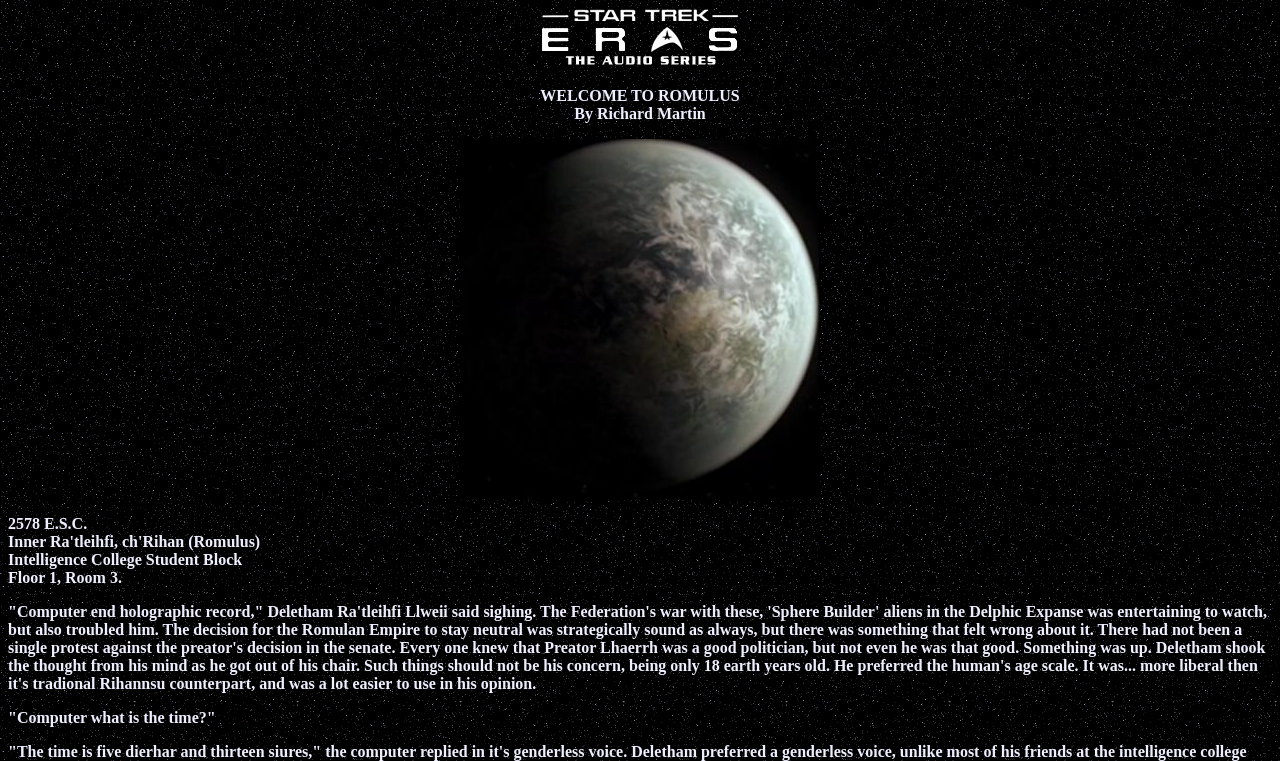What is Deletham's age in Earth years?
Please provide a single word or phrase in response based on the screenshot.

18